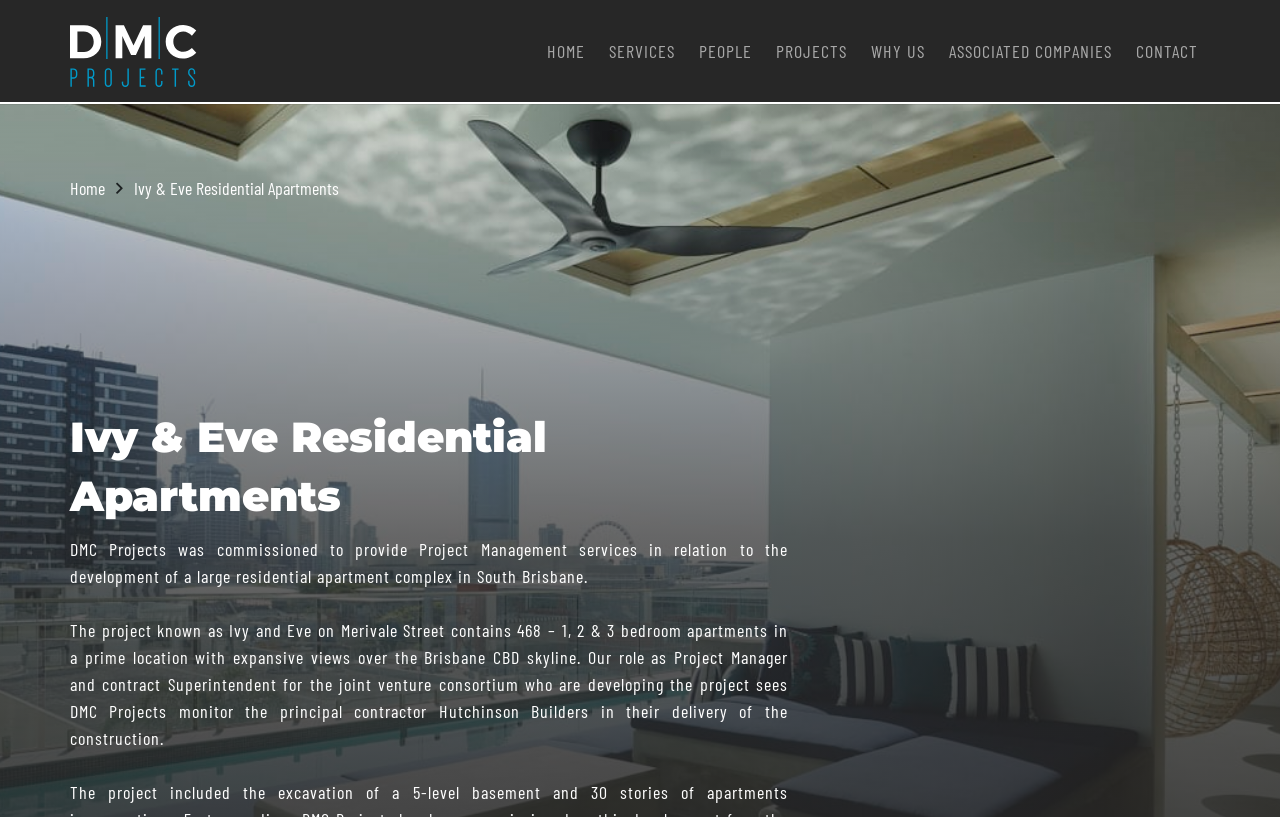Identify the bounding box for the UI element specified in this description: "Why Us". The coordinates must be four float numbers between 0 and 1, formatted as [left, top, right, bottom].

[0.68, 0.05, 0.723, 0.077]